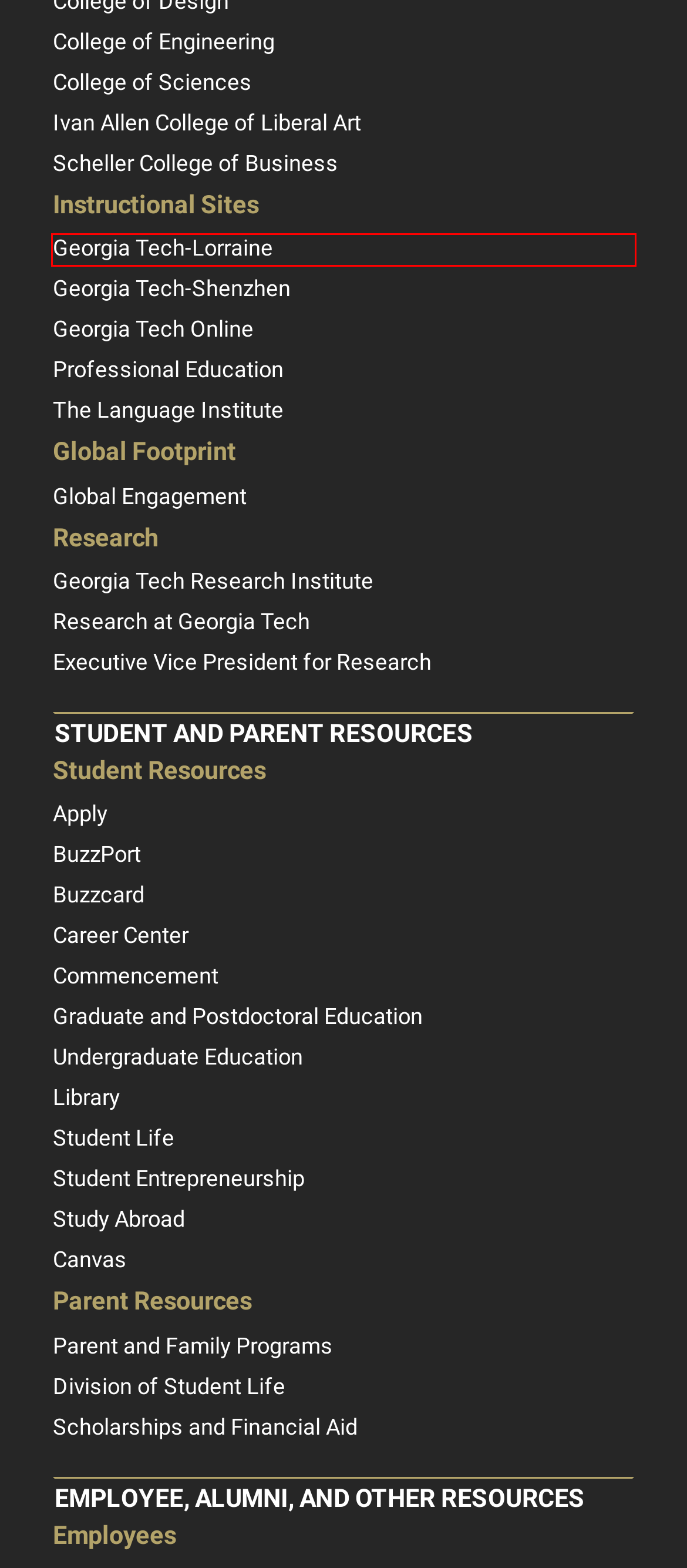You have a screenshot of a webpage with a red rectangle bounding box. Identify the best webpage description that corresponds to the new webpage after clicking the element within the red bounding box. Here are the candidates:
A. Georgia Tech-Europe
B. Ivan Allen College of Liberal Arts - Georgia Tech - Atlanta, GA
C. Home | STUDENT LIFE
D. Home | Office of Undergraduate Education
E. Home | Digital Learning
F. Chaouki T. Abdallah | Research
G. Home | Parent and Family Programs
H. Georgia Tech Top Research University | Research

A